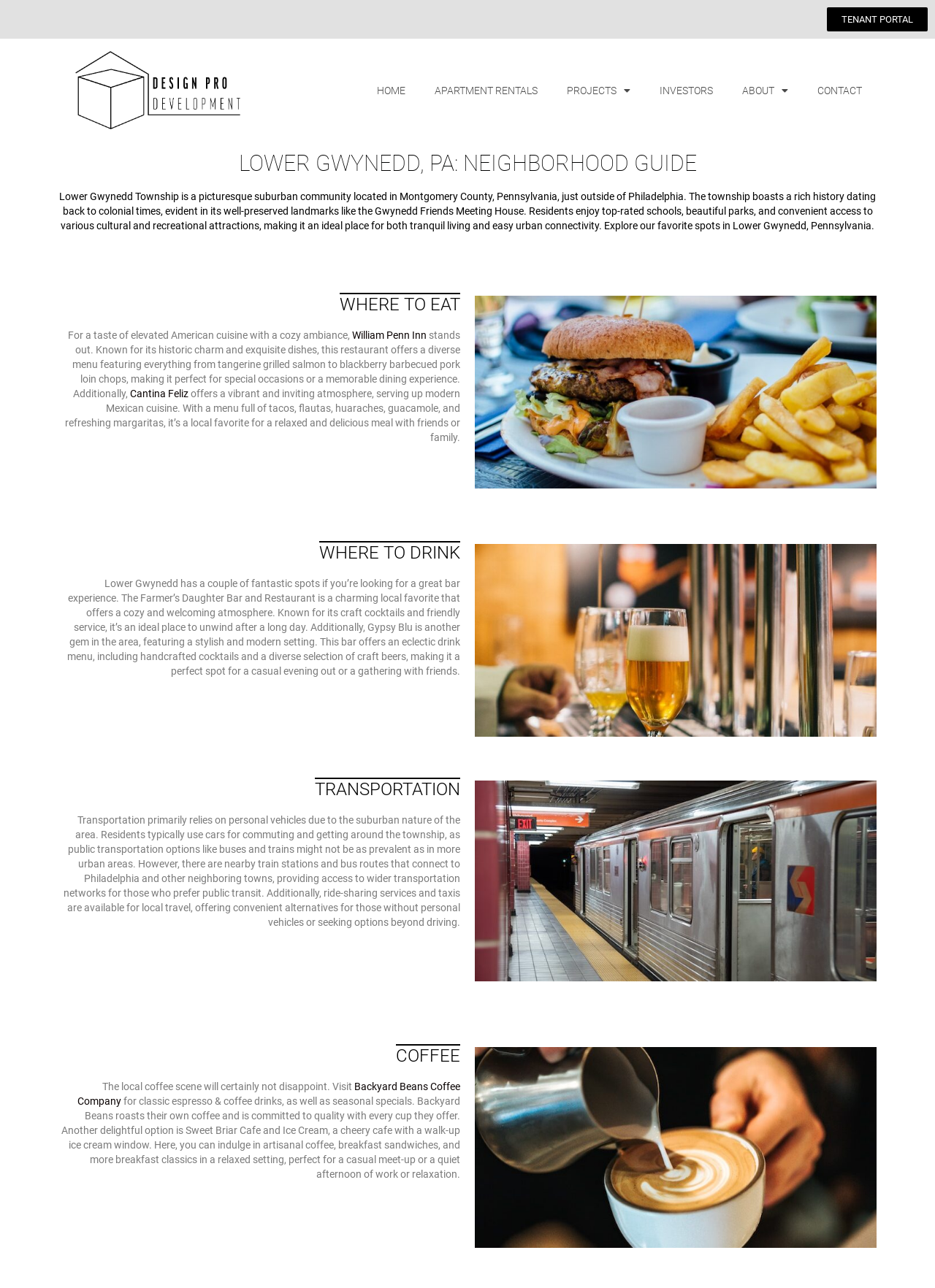What is the name of the coffee company that roasts its own coffee?
Provide a detailed and well-explained answer to the question.

The webpage recommends visiting Backyard Beans Coffee Company for classic espresso & coffee drinks, as well as seasonal specials, and mentions that they roast their own coffee and are committed to quality with every cup they offer.